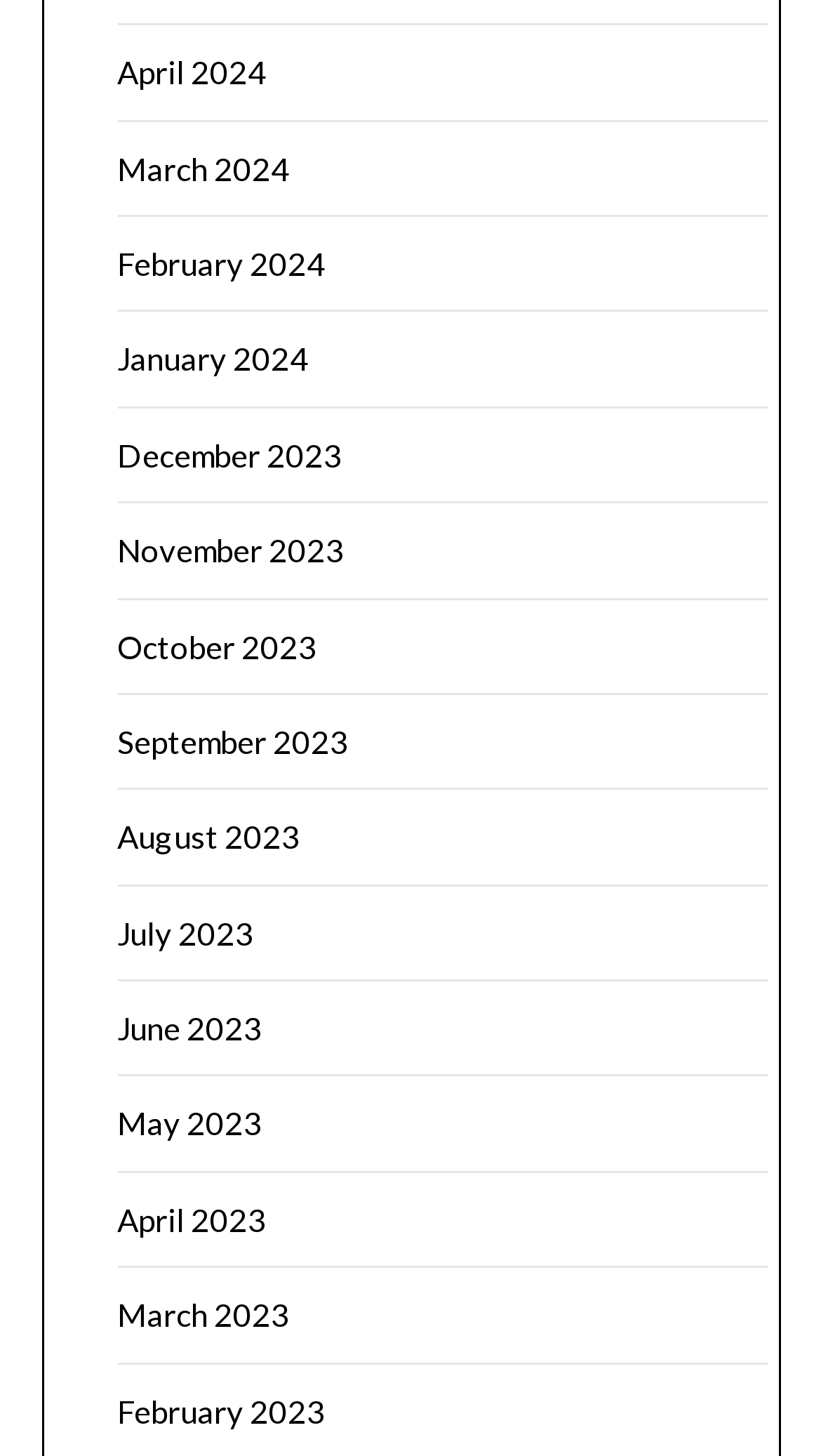Provide a single word or phrase answer to the question: 
How many months are listed in total?

12